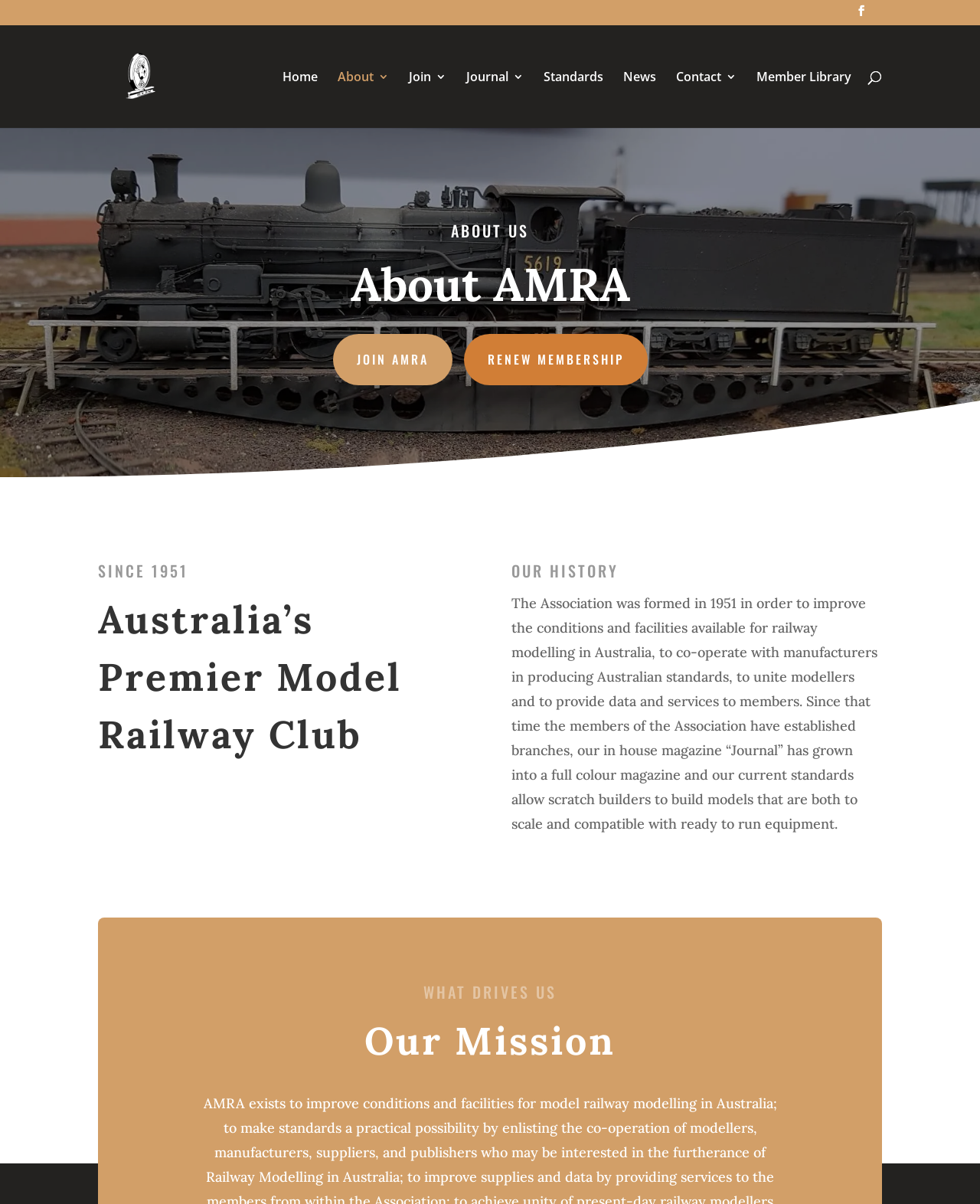How many social media links are there at the bottom right?
Based on the image content, provide your answer in one word or a short phrase.

3